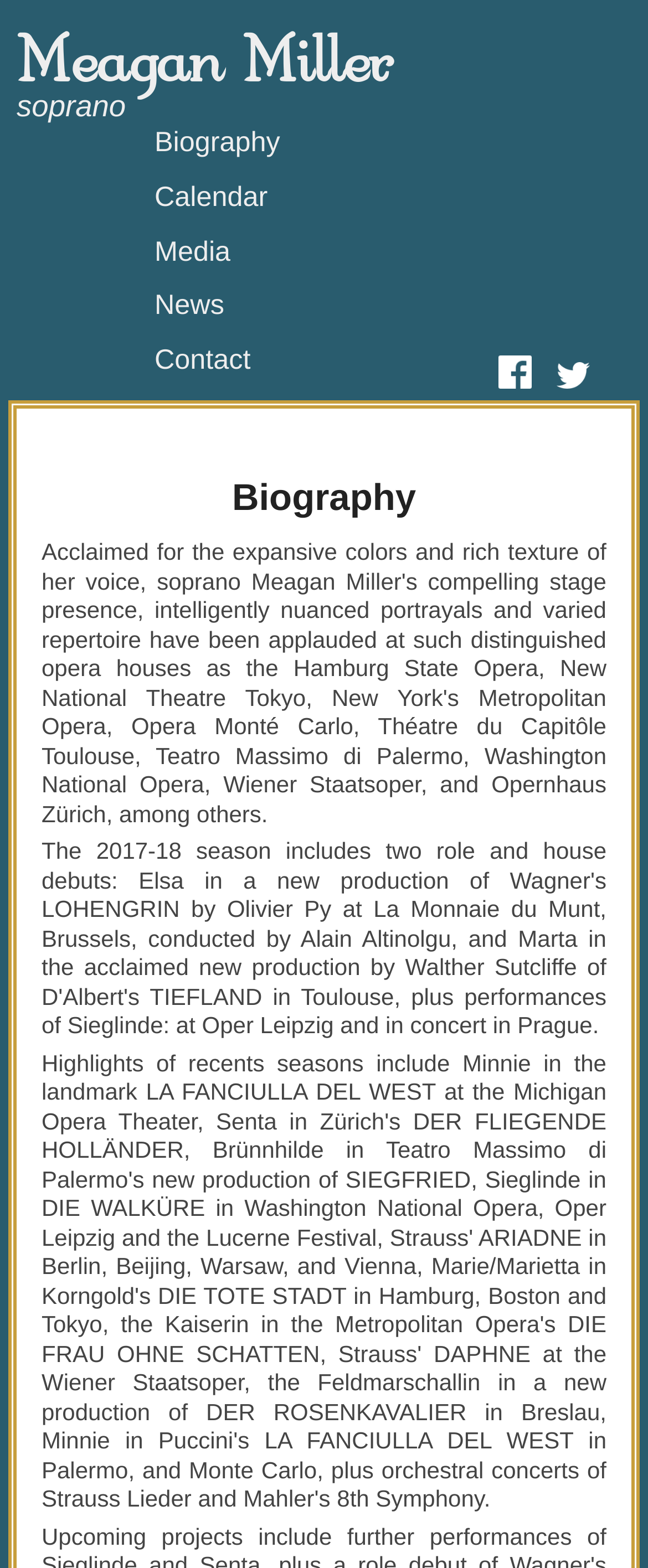Describe all the key features and sections of the webpage thoroughly.

The webpage is about Meagan Miller, a soprano, and her biography. At the top left of the page, there is a link to "Jump to navigation". Below this link, there is a group of elements that takes up most of the top section of the page. Within this group, there are three headings: "Meagan Miller", "soprano", and "Biography". The "Meagan Miller" heading has a link with the same text. The "Biography" heading is located at the bottom right of this group.

On the right side of the page, there are two links, one above the other, each accompanied by an image. These links and images are positioned near the top right corner of the page.